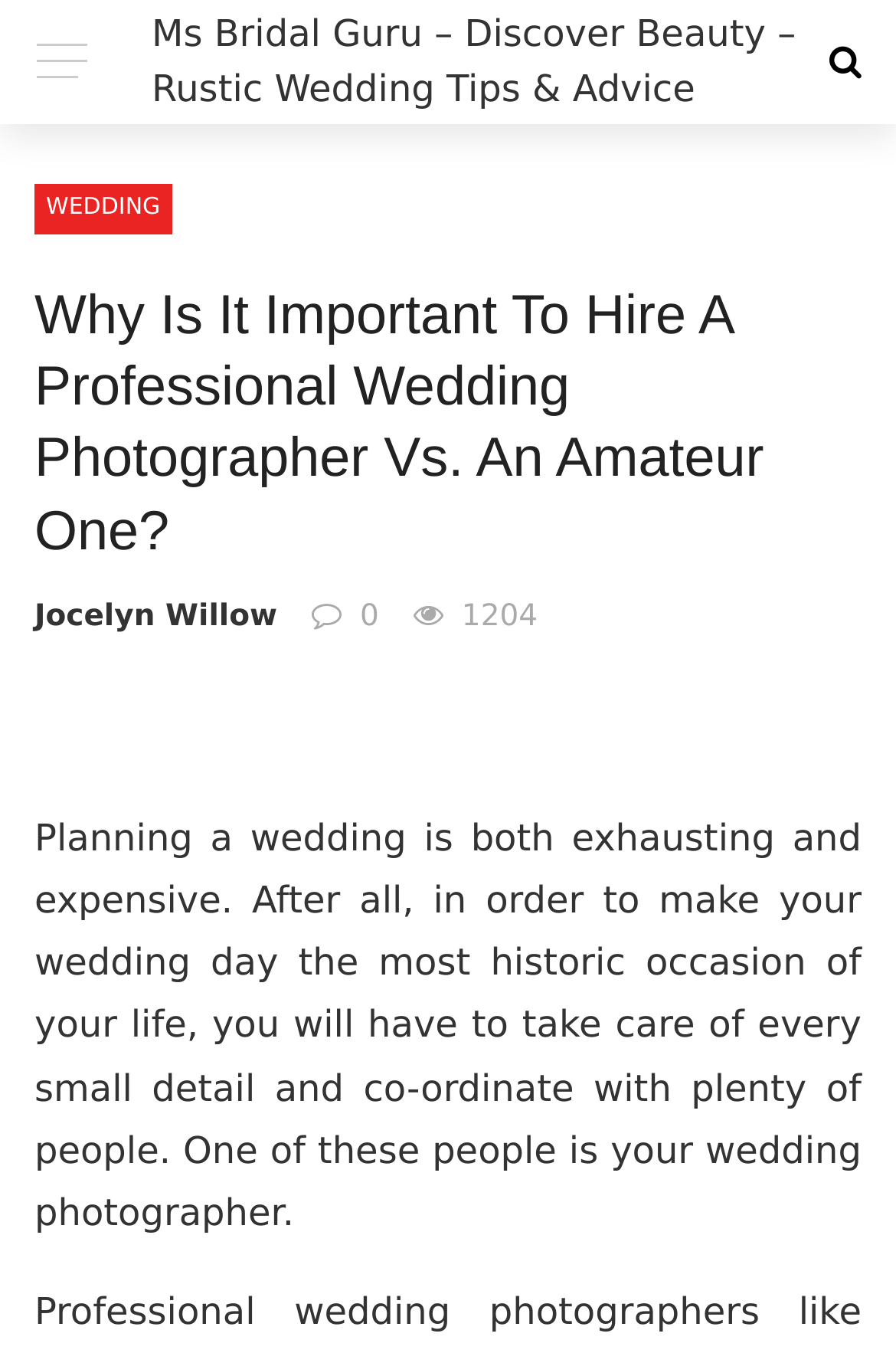Your task is to extract the text of the main heading from the webpage.

Why Is It Important To Hire A Professional Wedding Photographer Vs. An Amateur One?